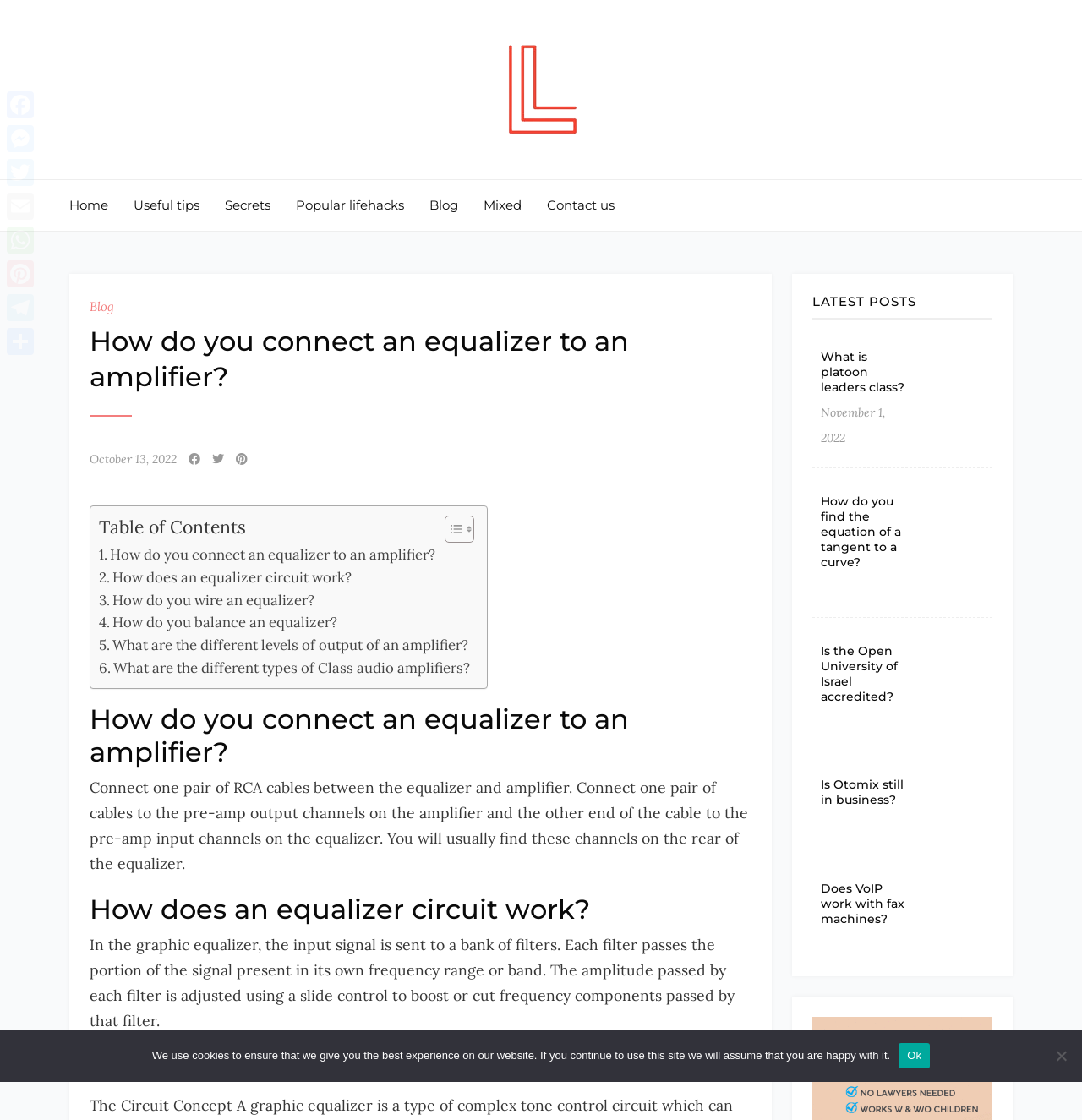Determine the bounding box coordinates of the target area to click to execute the following instruction: "Click on the 'How do you connect an equalizer to an amplifier?' heading."

[0.083, 0.289, 0.695, 0.372]